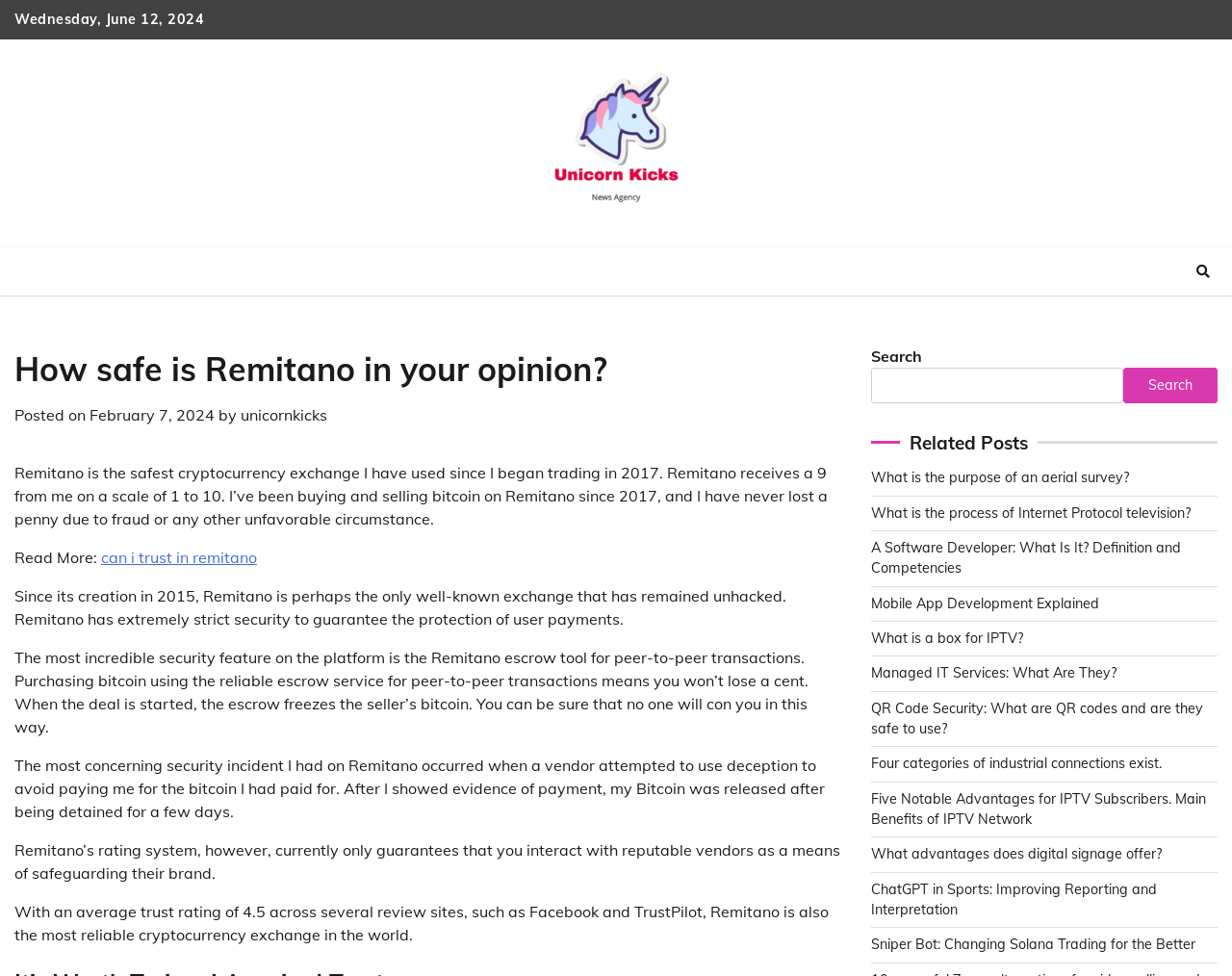Please identify the bounding box coordinates of the element I need to click to follow this instruction: "Click the 'Sniper Bot: Changing Solana Trading for the Better' link".

[0.707, 0.959, 0.97, 0.977]